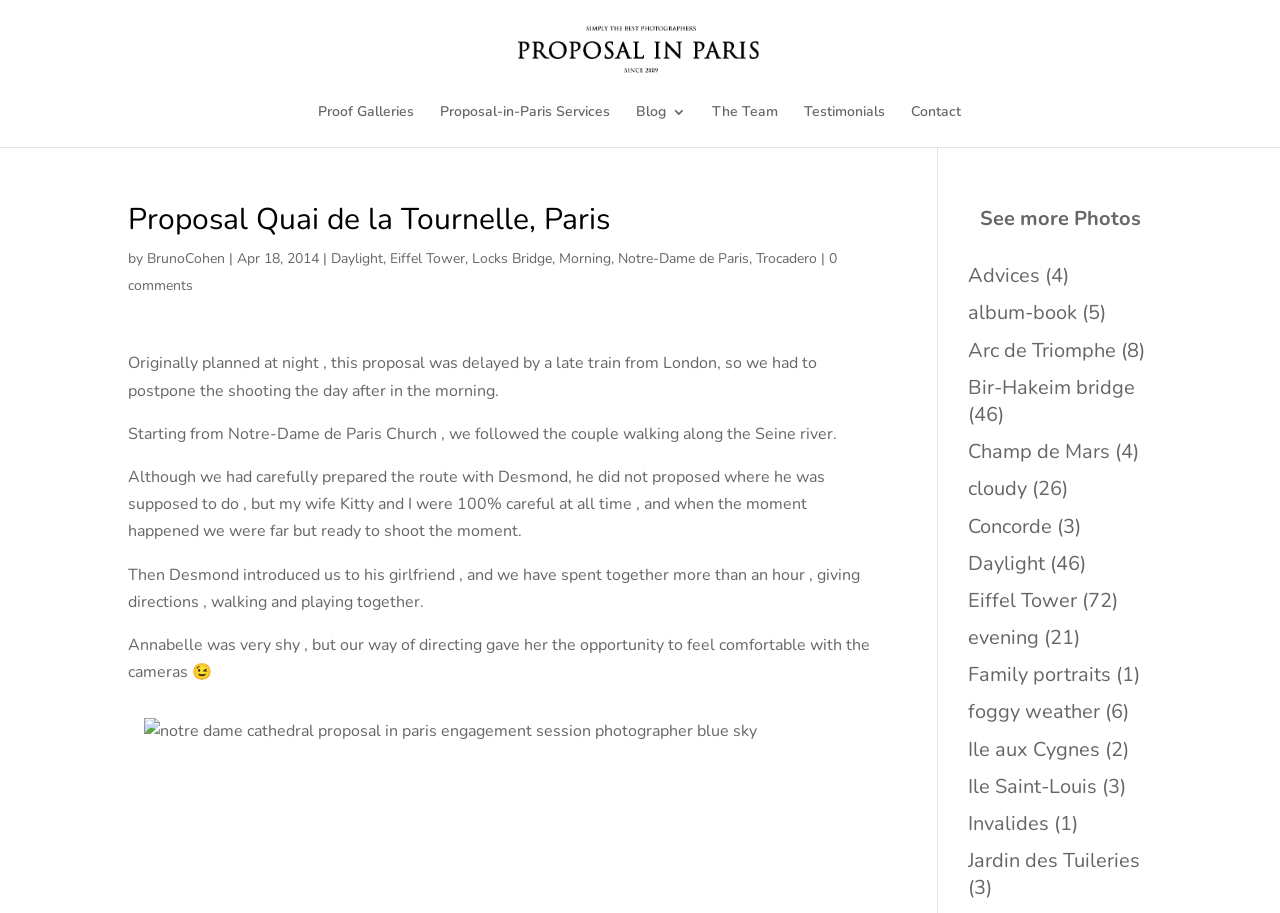Predict the bounding box of the UI element based on this description: "Daylight".

[0.756, 0.602, 0.817, 0.632]